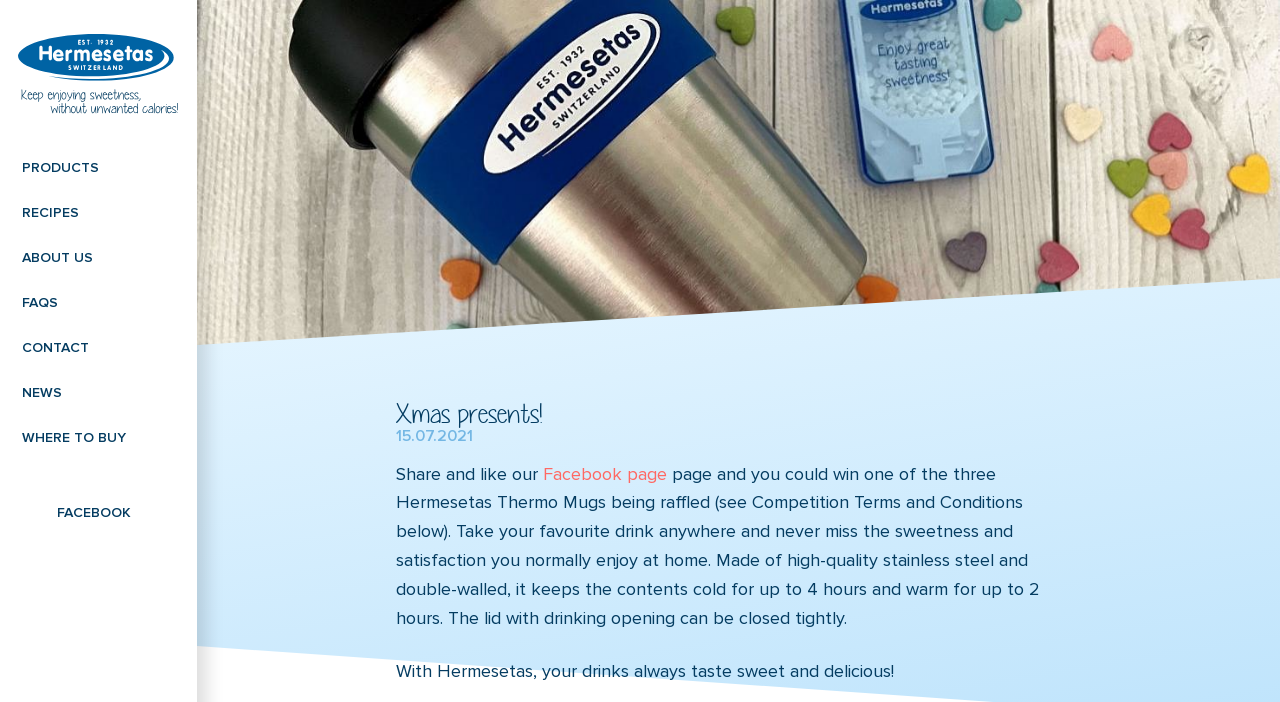Using the information in the image, give a comprehensive answer to the question: 
What is the purpose of the Facebook page mentioned?

The text on the webpage mentions sharing and liking the Facebook page to win one of the three Hermesetas Thermo Mugs being raffled, which suggests that the purpose of the Facebook page is to participate in a contest or giveaway.